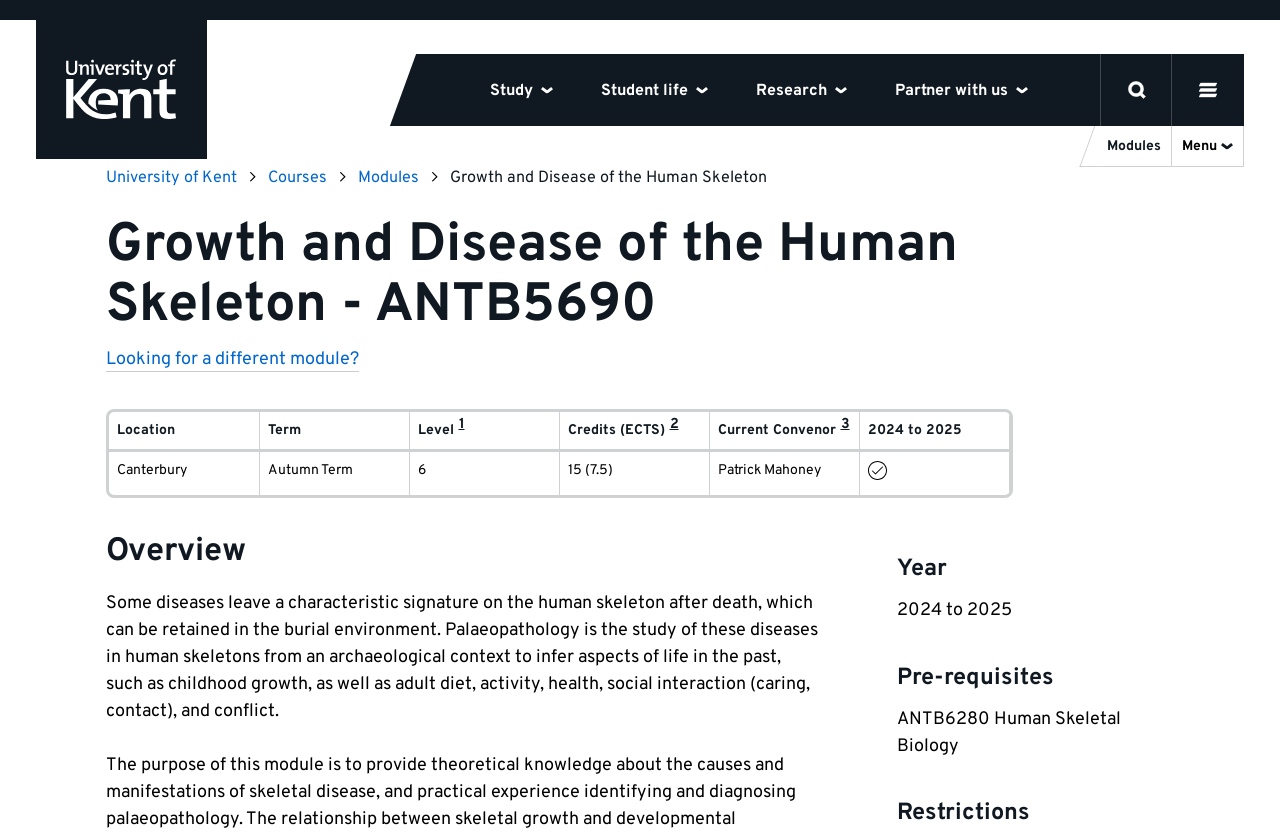Identify the text that serves as the heading for the webpage and generate it.

Growth and Disease of the Human Skeleton - ANTB5690